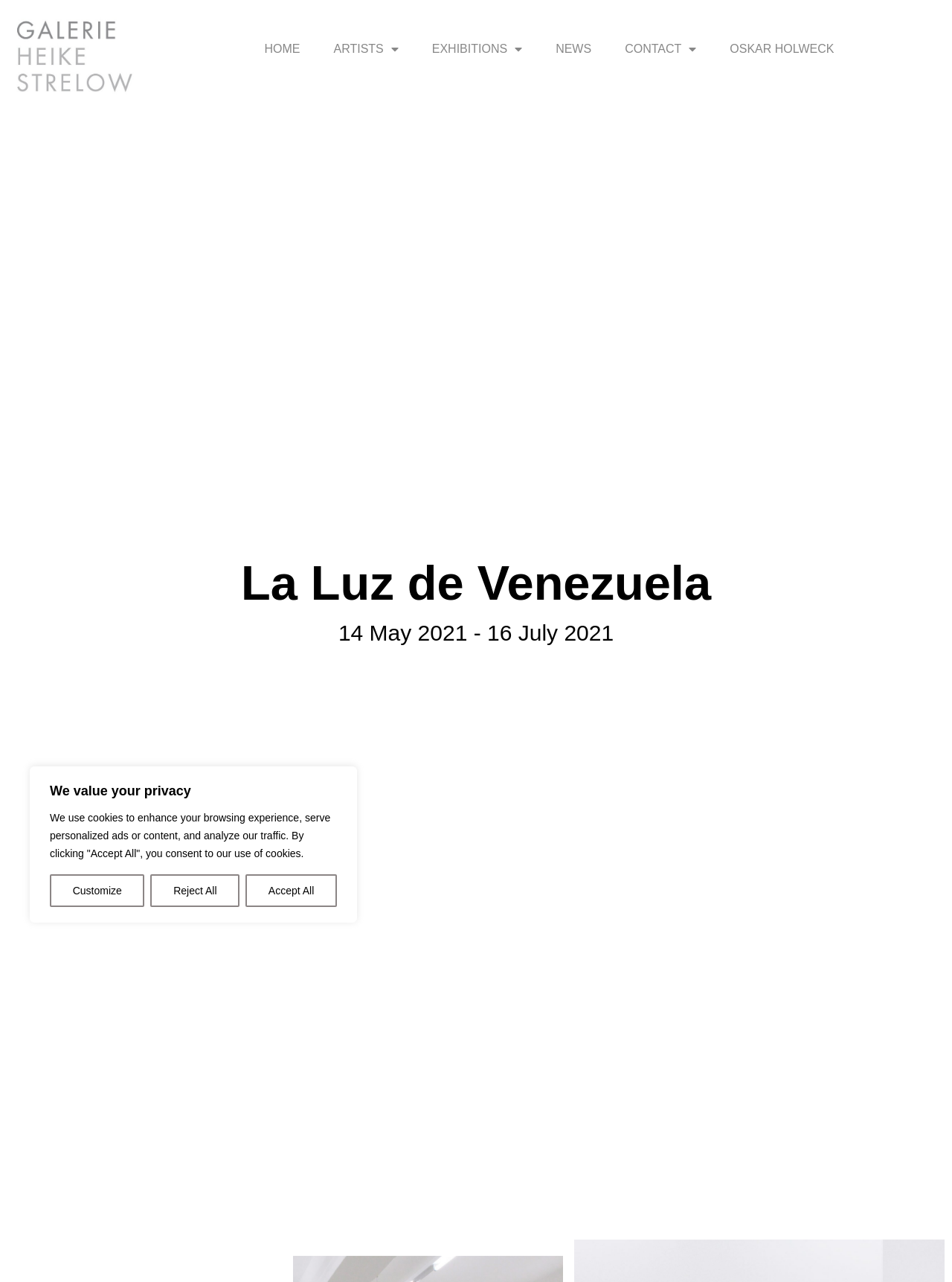Please specify the bounding box coordinates of the element that should be clicked to execute the given instruction: 'go to home page'. Ensure the coordinates are four float numbers between 0 and 1, expressed as [left, top, right, bottom].

[0.262, 0.025, 0.331, 0.052]